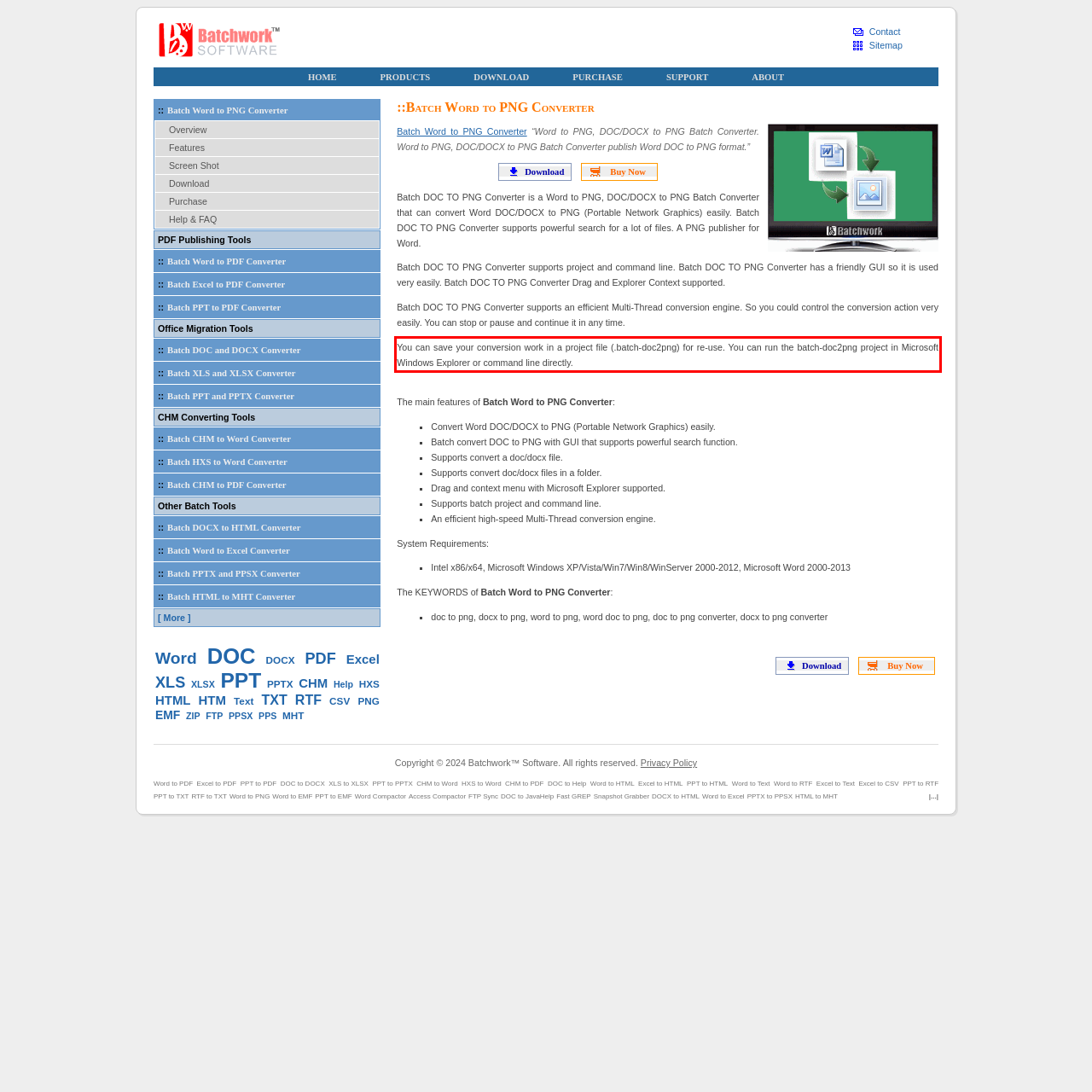Using the webpage screenshot, recognize and capture the text within the red bounding box.

You can save your conversion work in a project file (.batch-doc2png) for re-use. You can run the batch-doc2png project in Microsoft Windows Explorer or command line directly.